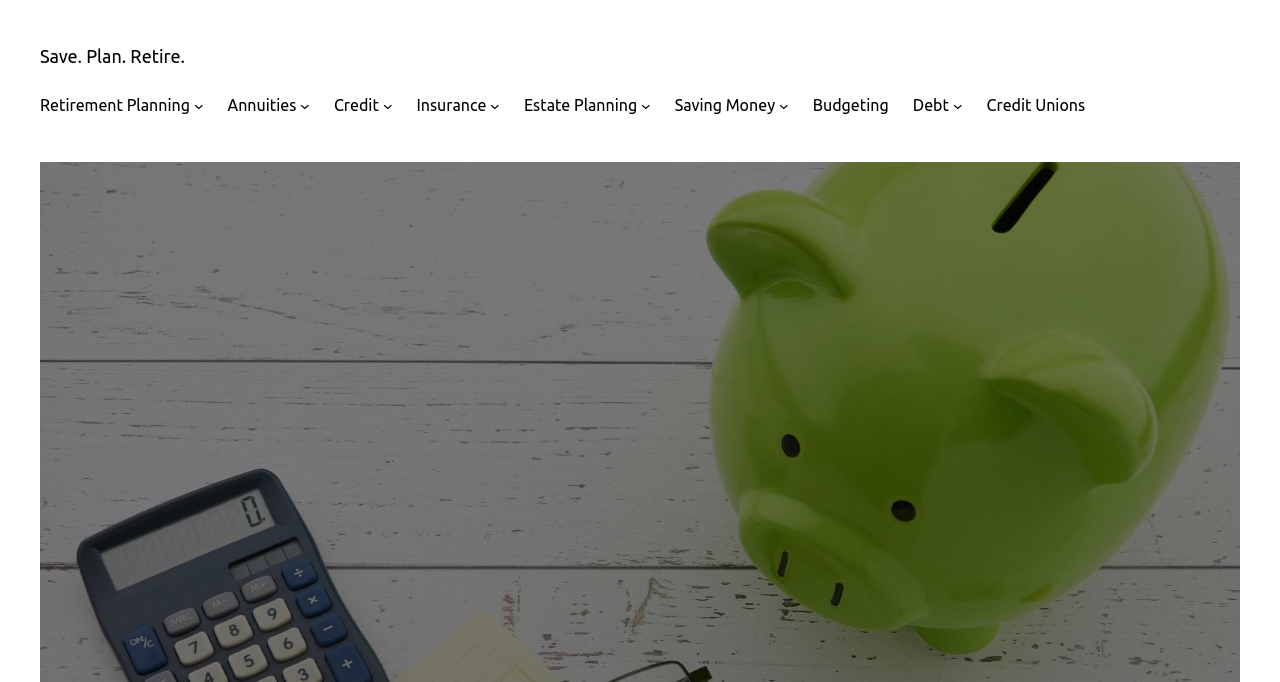Please identify the bounding box coordinates of the element's region that I should click in order to complete the following instruction: "Click on the link 'Best £5 Downpayment On line casino Web sites Japanese 2022 Pay in 5 Stack hundred 100 % free Spins'". The bounding box coordinates consist of four float numbers between 0 and 1, i.e., [left, top, right, bottom].

None